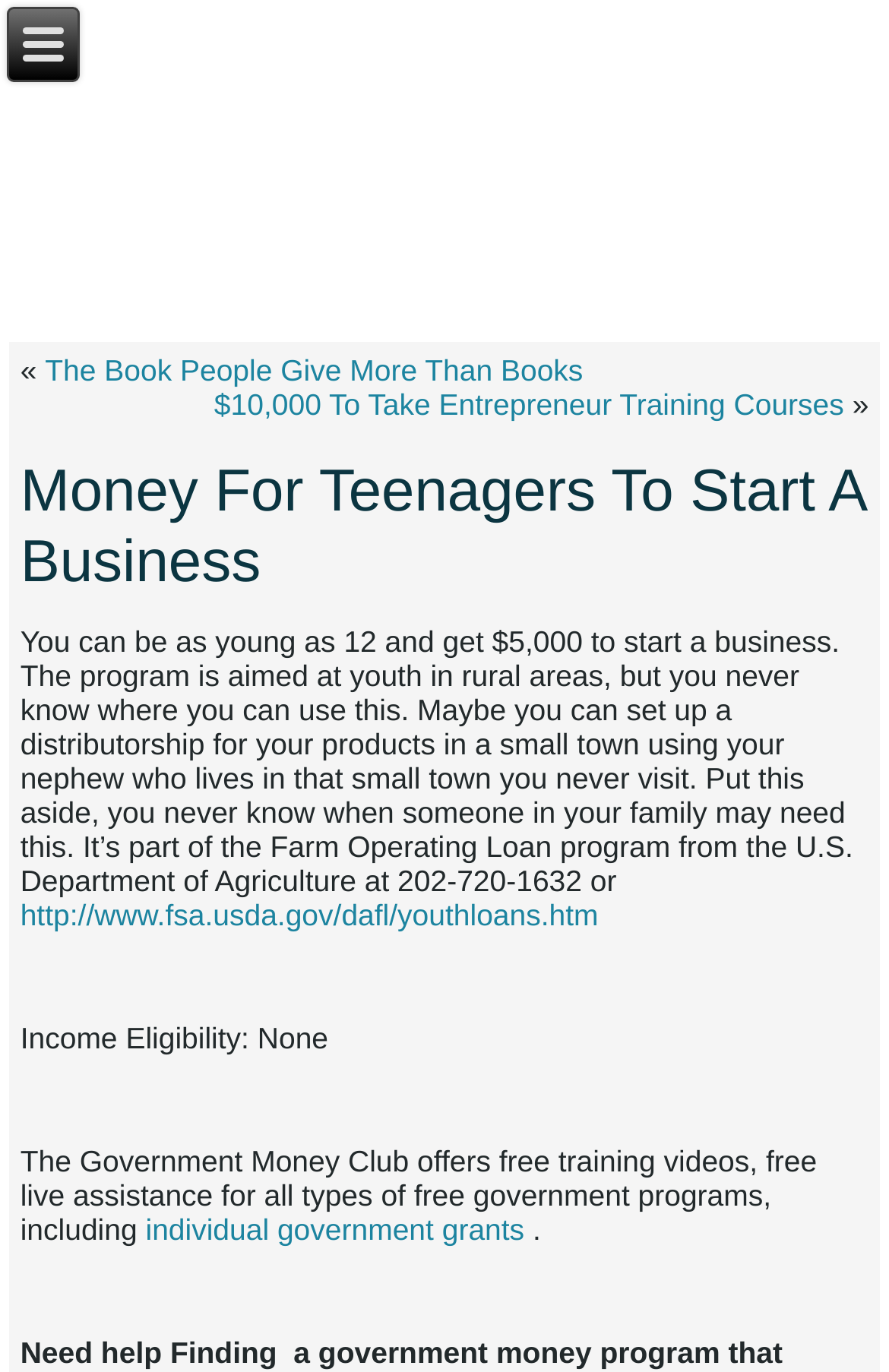What is the name of the government department offering the Farm Operating Loan program?
Based on the visual, give a brief answer using one word or a short phrase.

U.S. Department of Agriculture